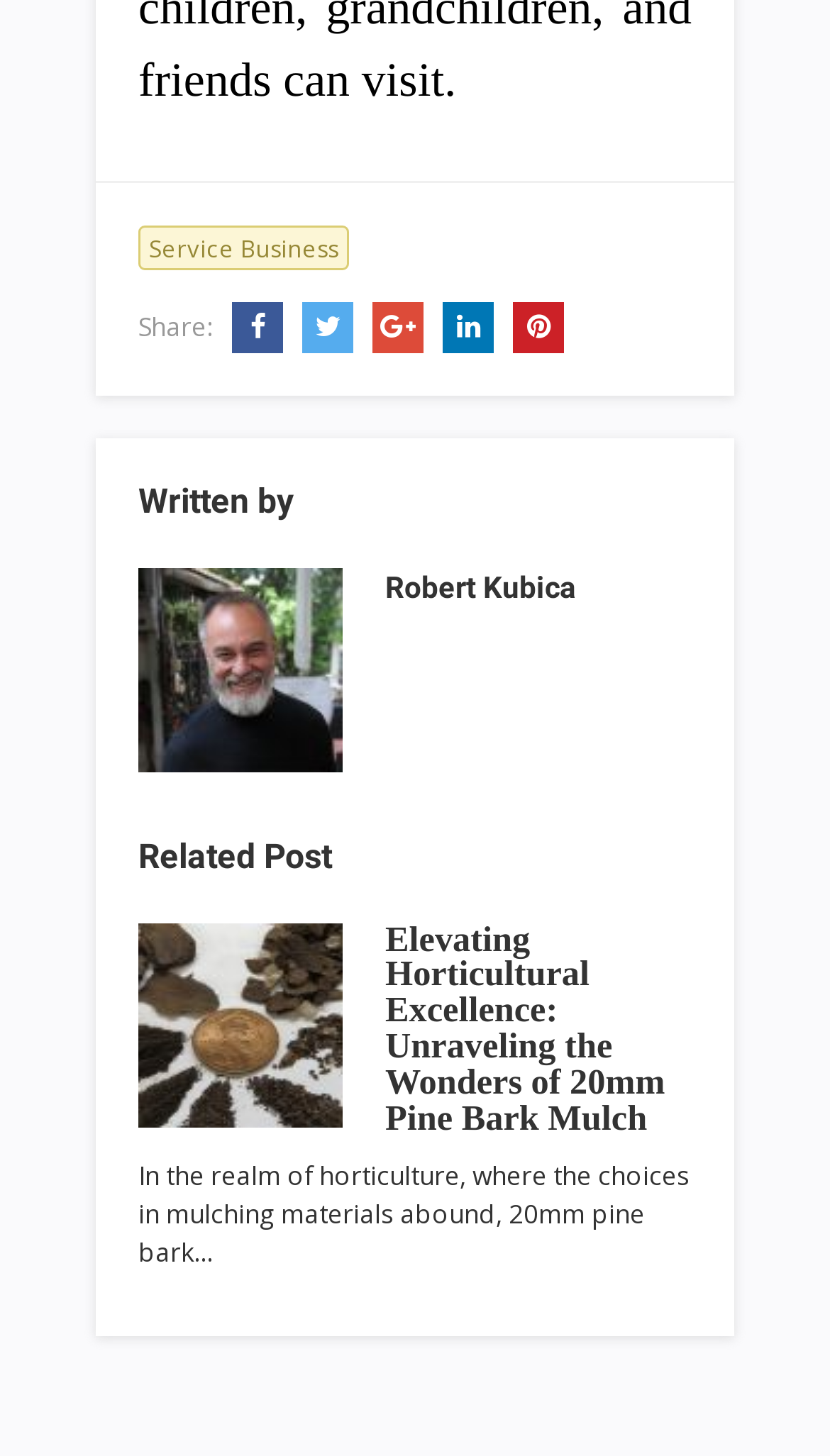Point out the bounding box coordinates of the section to click in order to follow this instruction: "View related post about 20mm Pine Bark Mulch".

[0.464, 0.631, 0.801, 0.781]